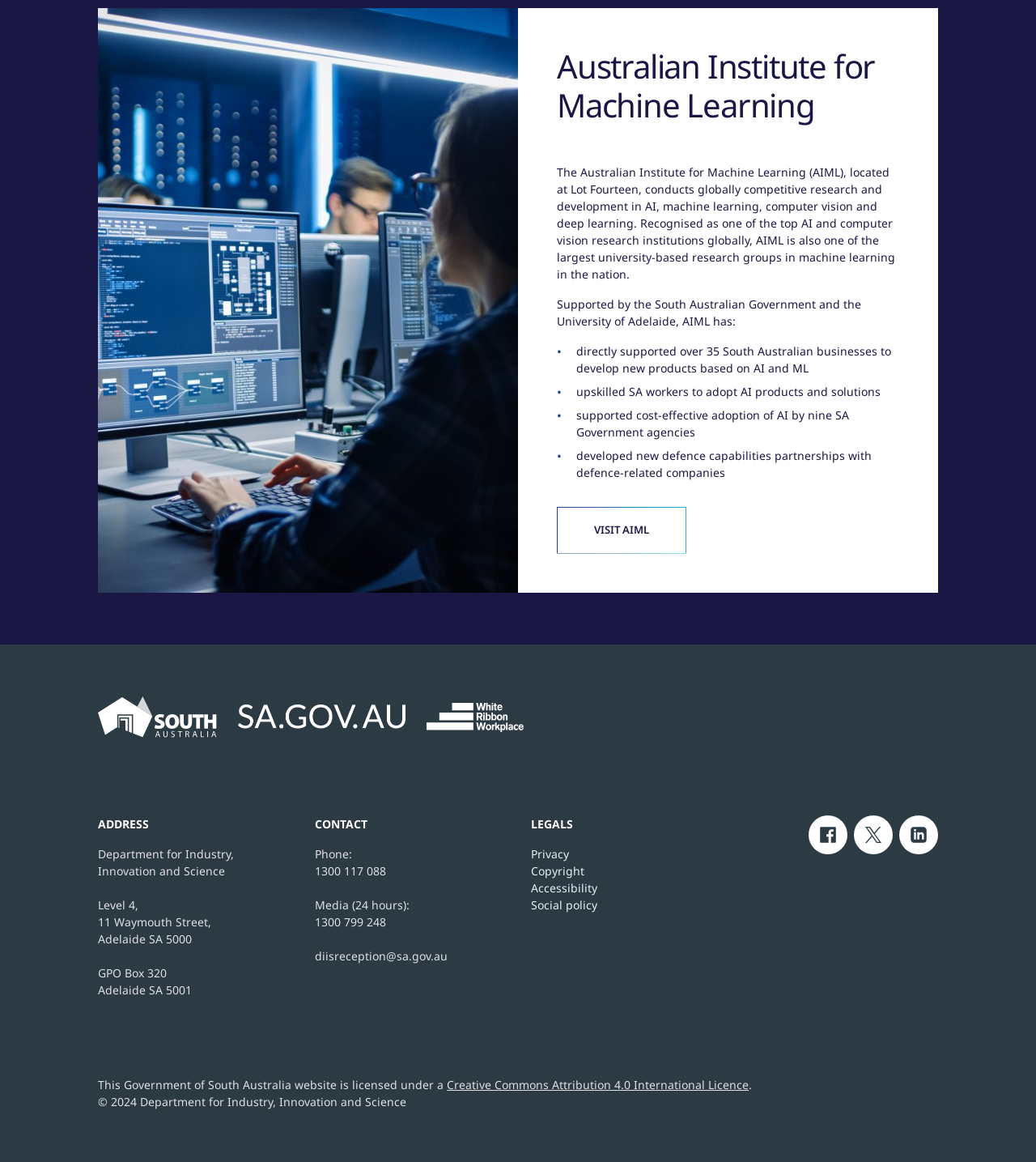Highlight the bounding box coordinates of the region I should click on to meet the following instruction: "Visit AIML".

[0.537, 0.436, 0.662, 0.476]